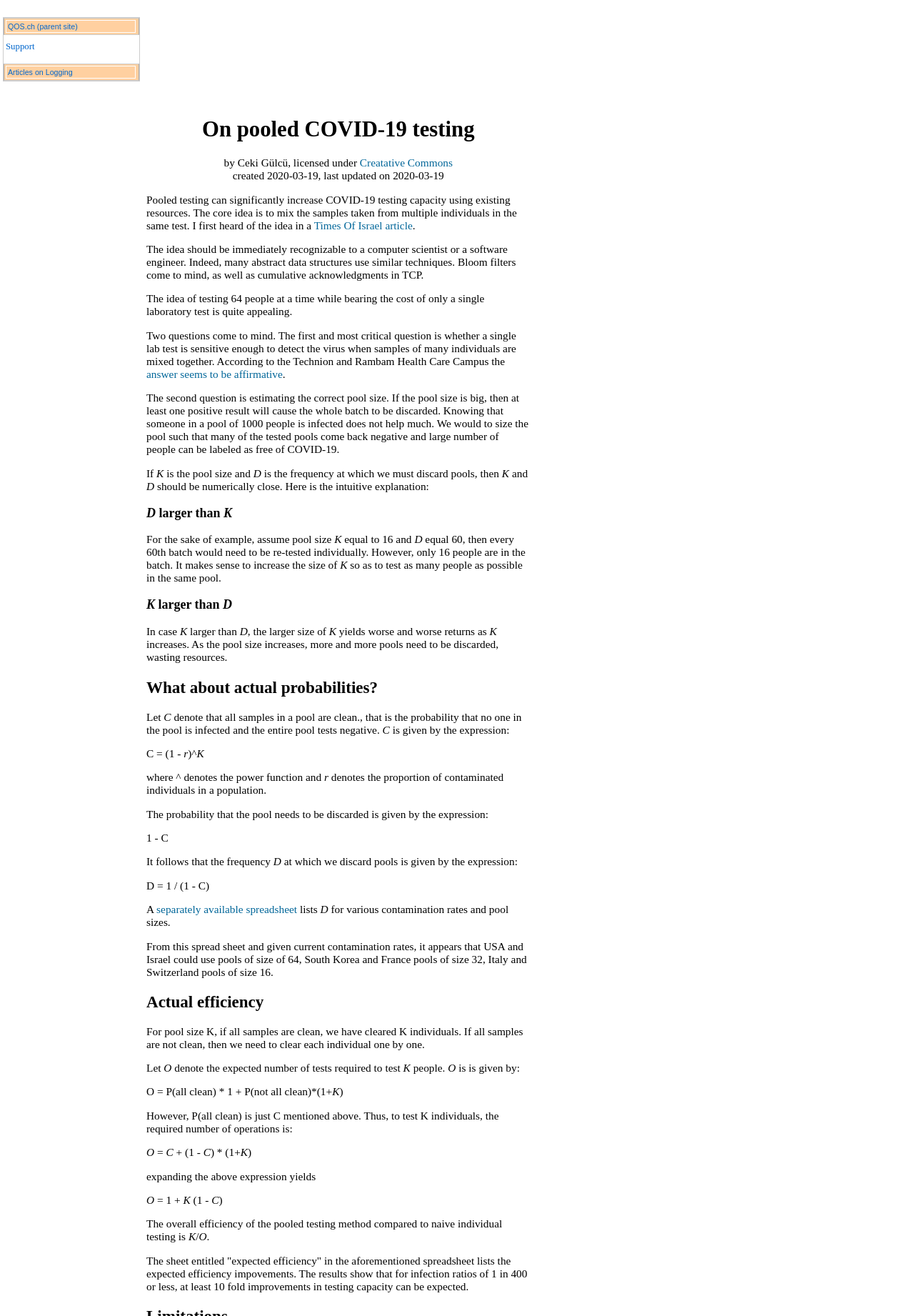Kindly determine the bounding box coordinates for the clickable area to achieve the given instruction: "visit the Times Of Israel article".

[0.344, 0.167, 0.451, 0.176]